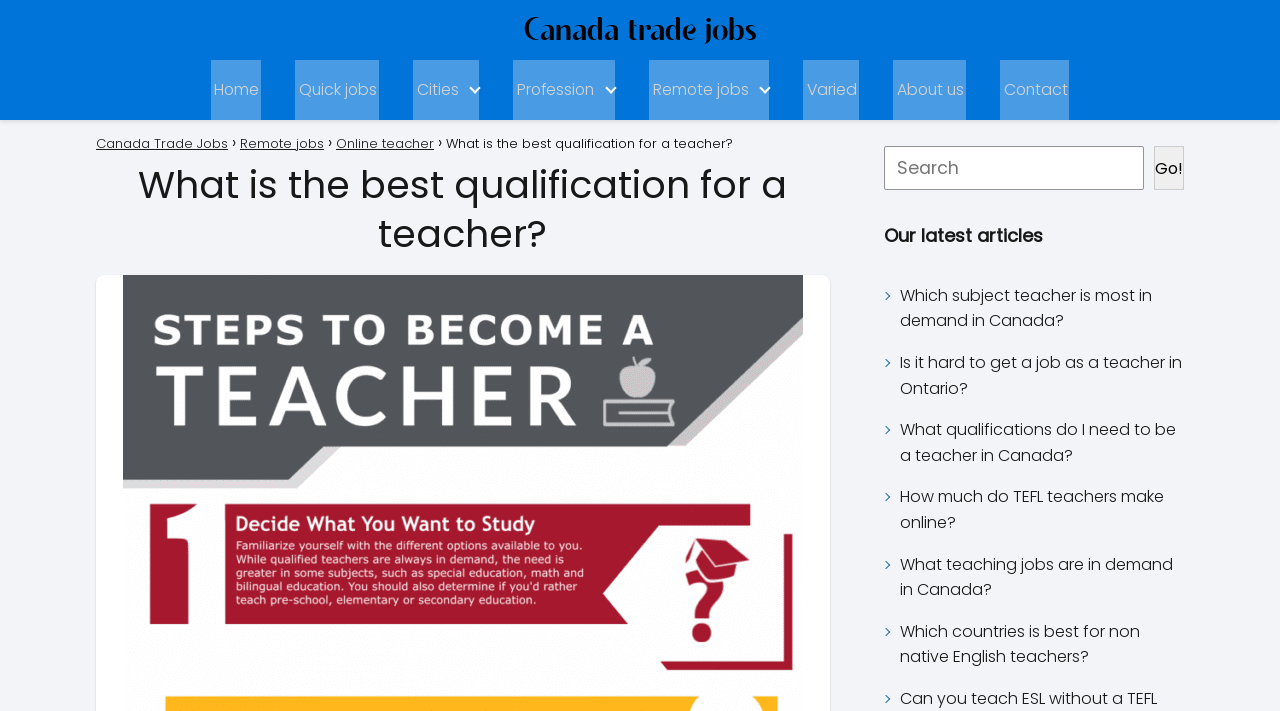Bounding box coordinates should be in the format (top-left x, top-left y, bottom-right x, bottom-right y) and all values should be floating point numbers between 0 and 1. Determine the bounding box coordinate for the UI element described as: Barbie Dreamhouse Adventures Season 3

None